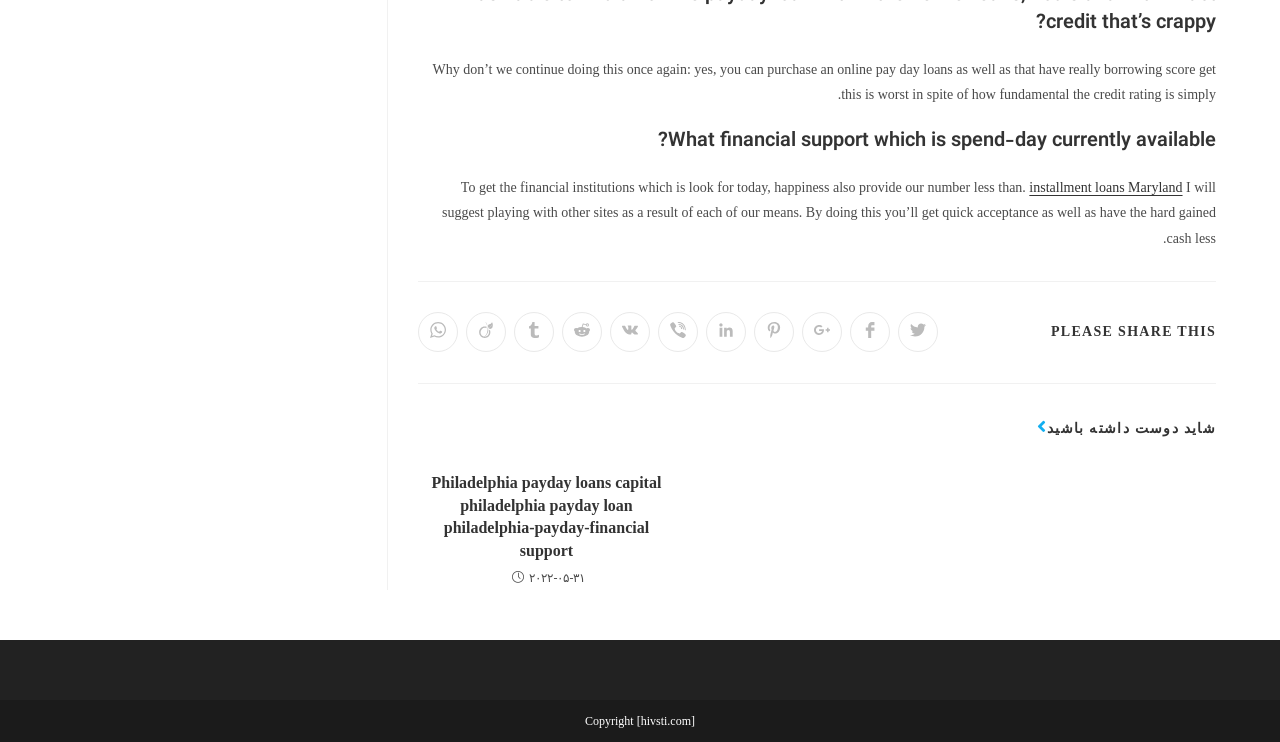Find the bounding box coordinates of the element to click in order to complete the given instruction: "Read the article 'Philadelphia payday loans capital philadelphia payday loan philadelphia-payday-financial support'."

[0.336, 0.637, 0.518, 0.757]